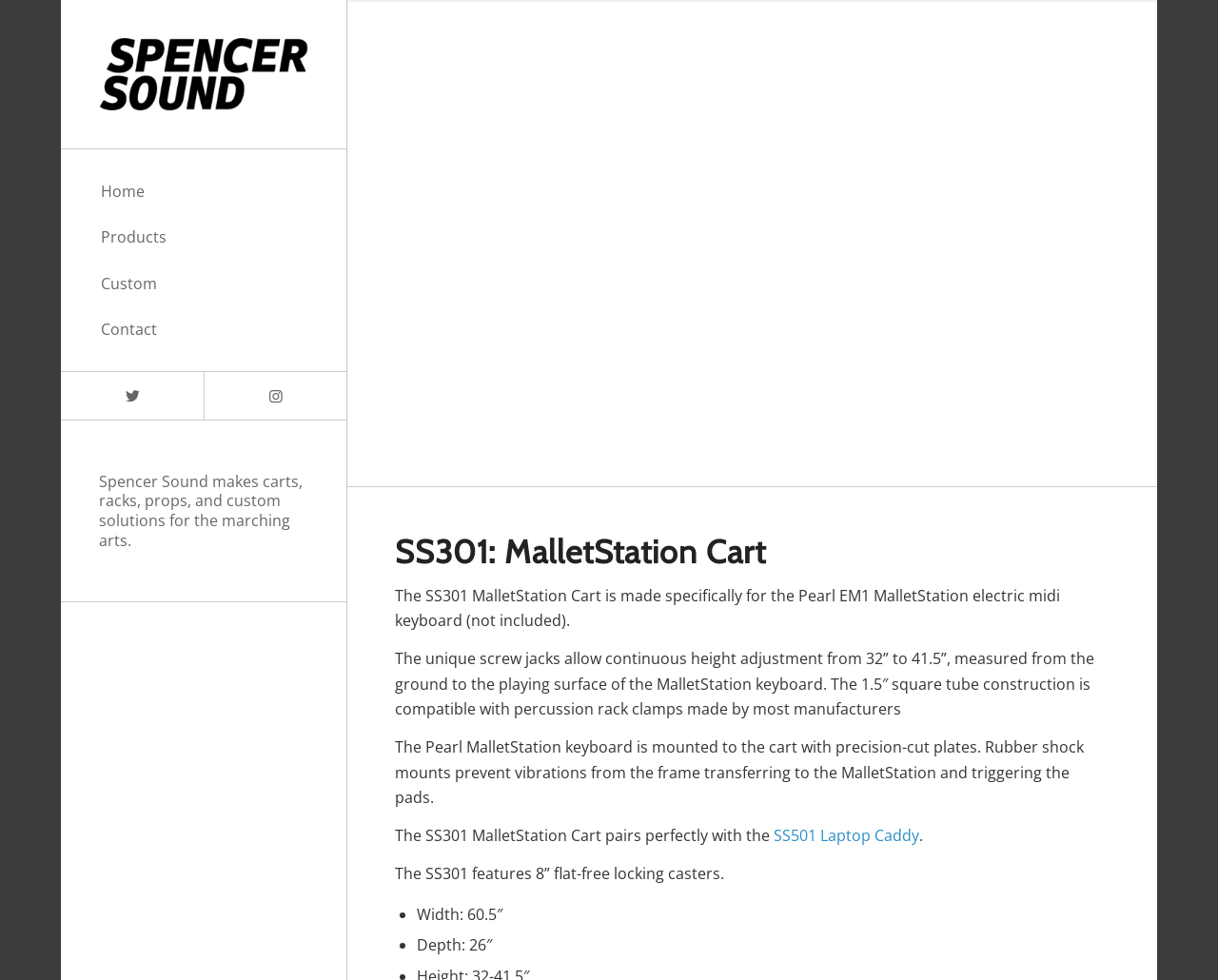What is the purpose of the SS301 MalletStation Cart?
From the image, provide a succinct answer in one word or a short phrase.

For Pearl EM1 MalletStation electric midi keyboard